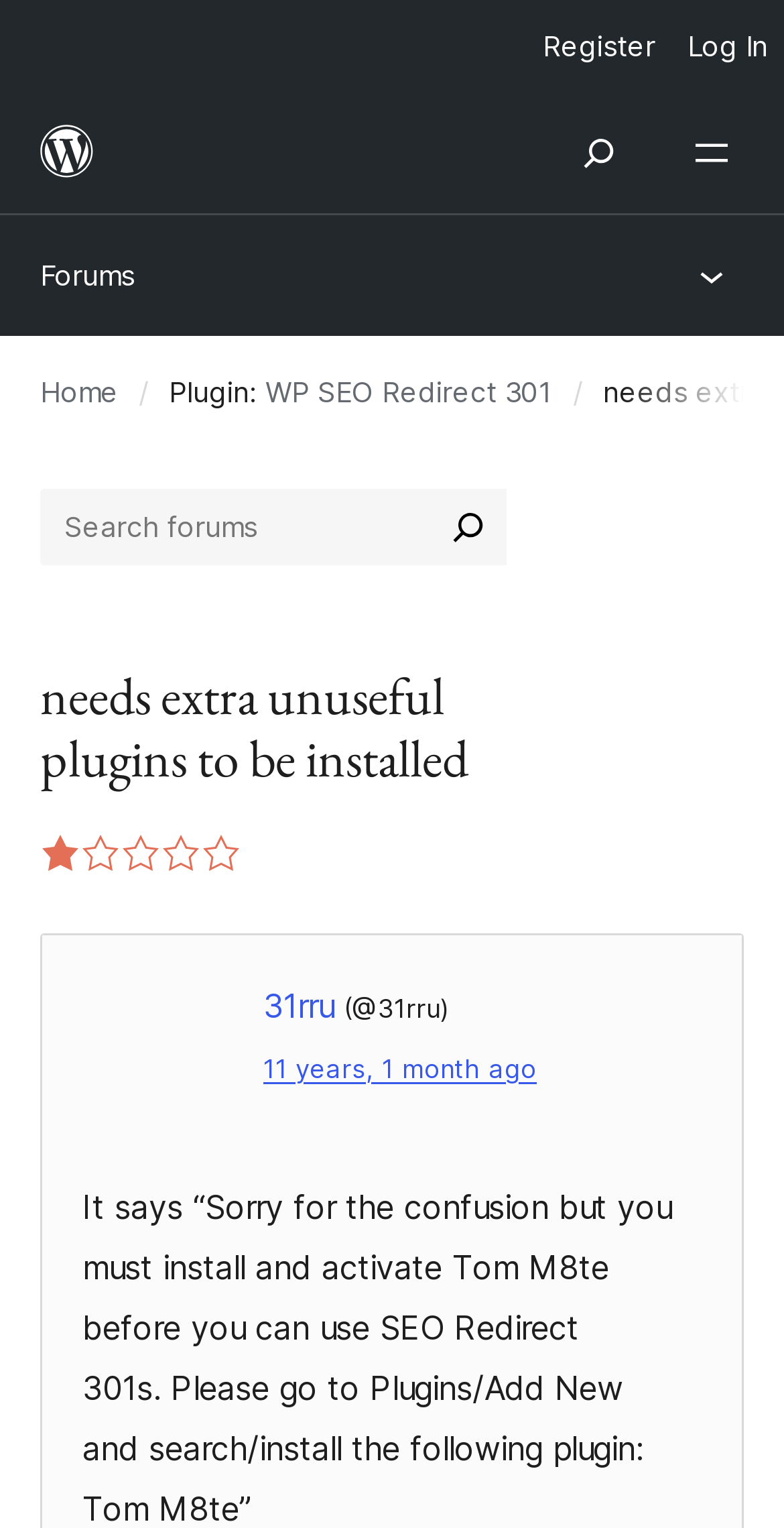Specify the bounding box coordinates of the area to click in order to execute this command: 'Open menu'. The coordinates should consist of four float numbers ranging from 0 to 1, and should be formatted as [left, top, right, bottom].

[0.836, 0.061, 1.0, 0.14]